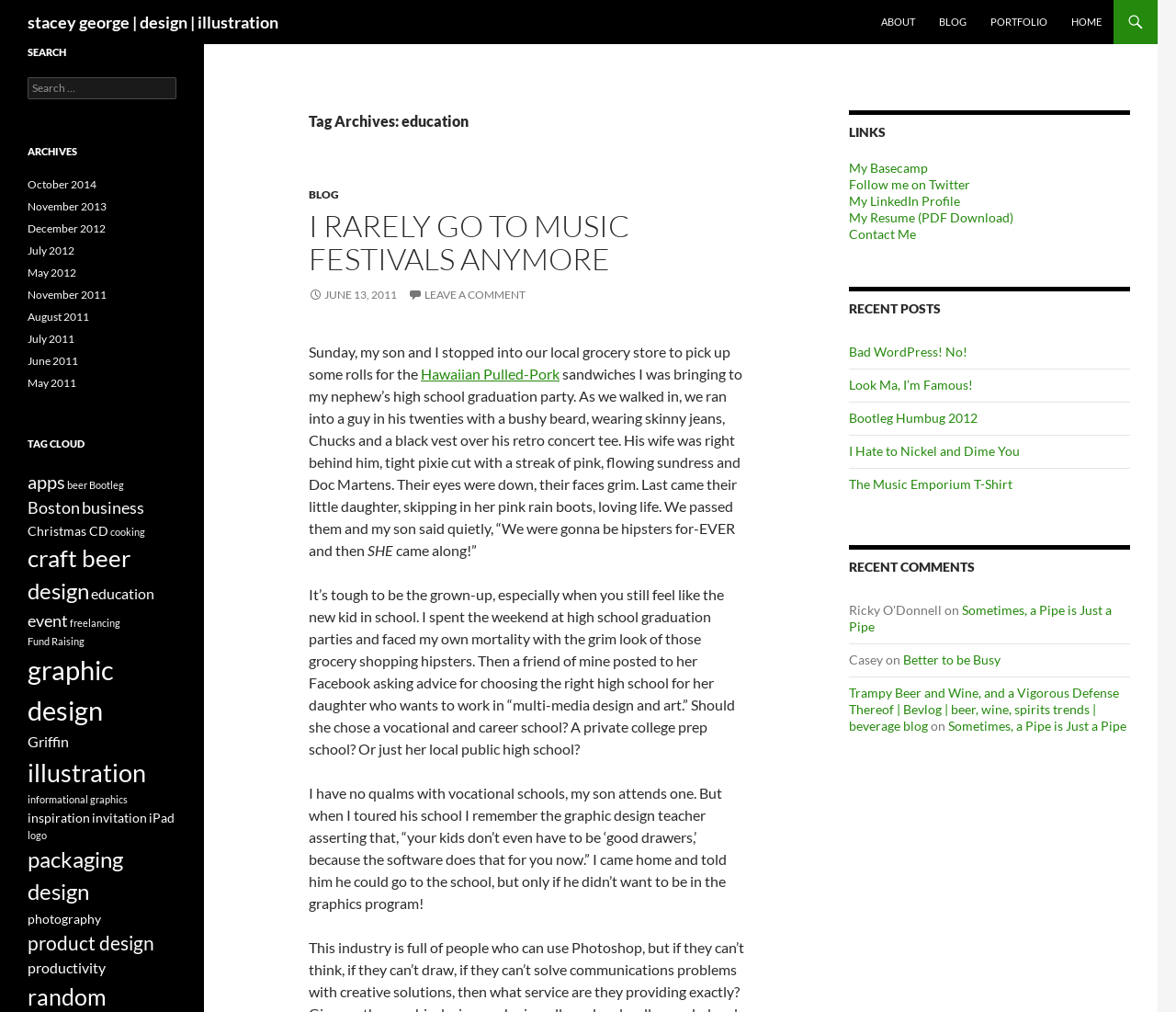Given the element description: "Better to be Busy", predict the bounding box coordinates of this UI element. The coordinates must be four float numbers between 0 and 1, given as [left, top, right, bottom].

[0.768, 0.644, 0.851, 0.659]